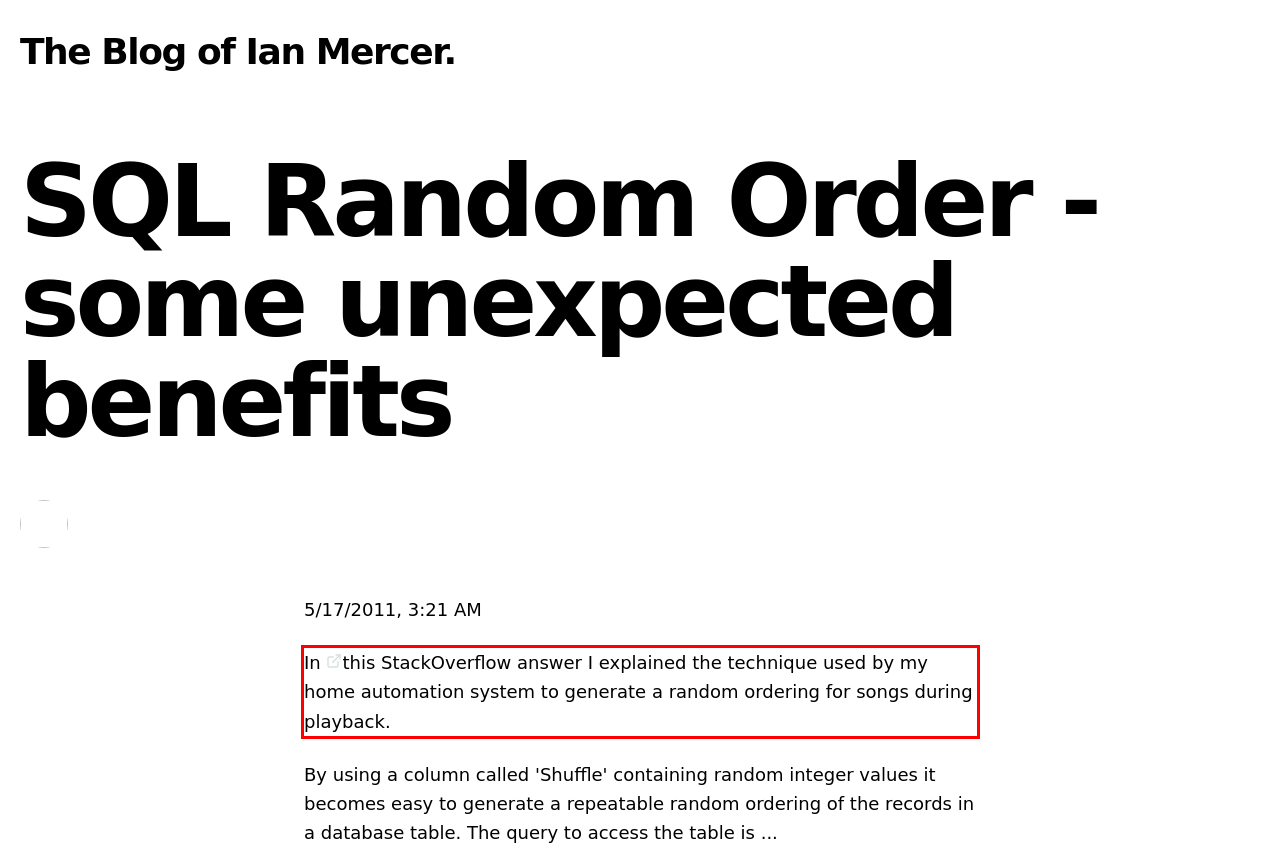Please perform OCR on the text content within the red bounding box that is highlighted in the provided webpage screenshot.

In this StackOverflow answer I explained the technique used by my home automation system to generate a random ordering for songs during playback.